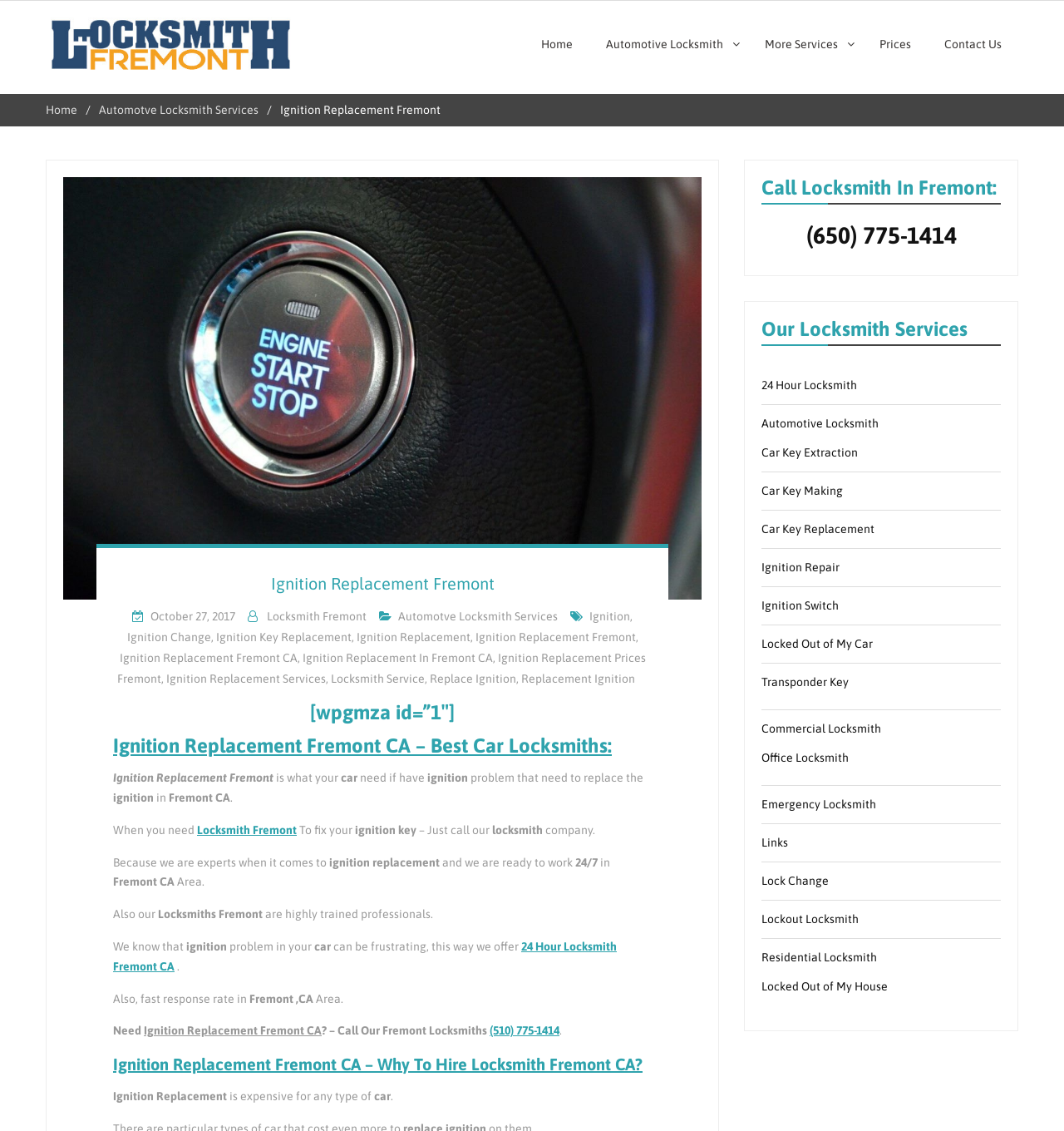Please look at the image and answer the question with a detailed explanation: What is the phone number to call for locksmith services?

The phone number to call for locksmith services is (510) 775-1414, which is mentioned at the bottom of the webpage in a link that says 'Call Our Fremont Locksmiths'.